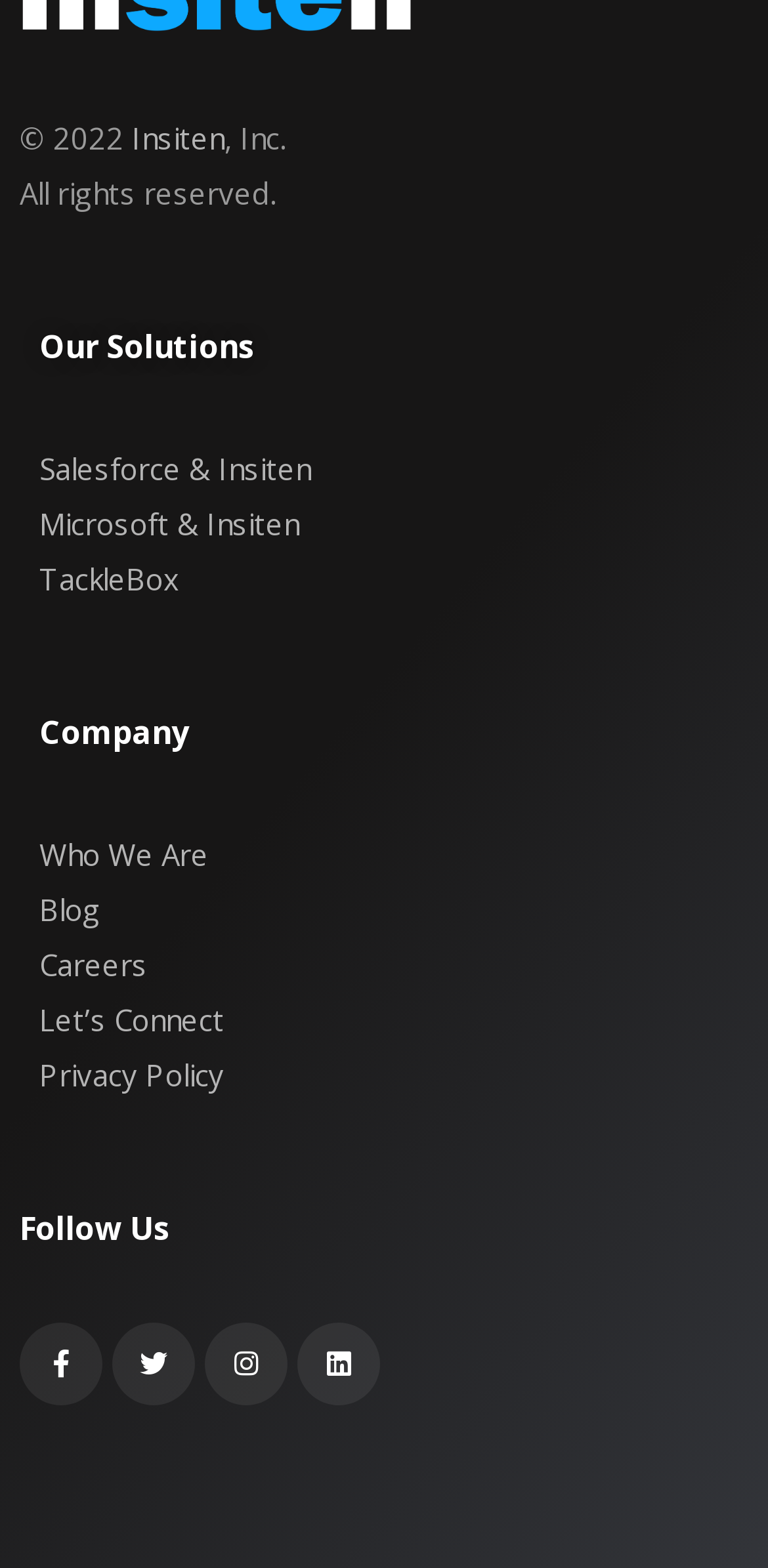Given the webpage screenshot and the description, determine the bounding box coordinates (top-left x, top-left y, bottom-right x, bottom-right y) that define the location of the UI element matching this description: Microsoft & Insiten

[0.051, 0.322, 0.39, 0.347]